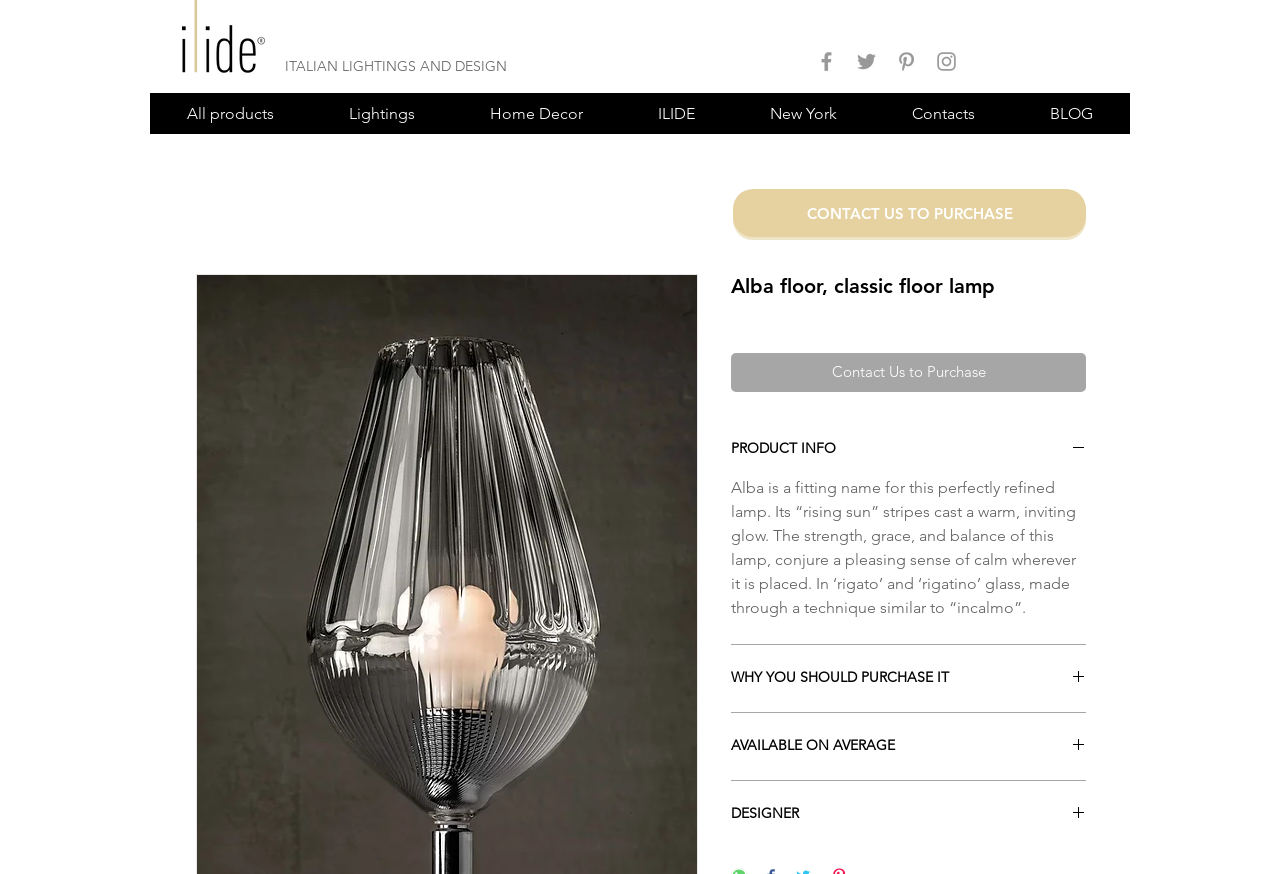Identify the bounding box coordinates for the region to click in order to carry out this instruction: "Contact Us to Purchase". Provide the coordinates using four float numbers between 0 and 1, formatted as [left, top, right, bottom].

[0.573, 0.216, 0.848, 0.271]